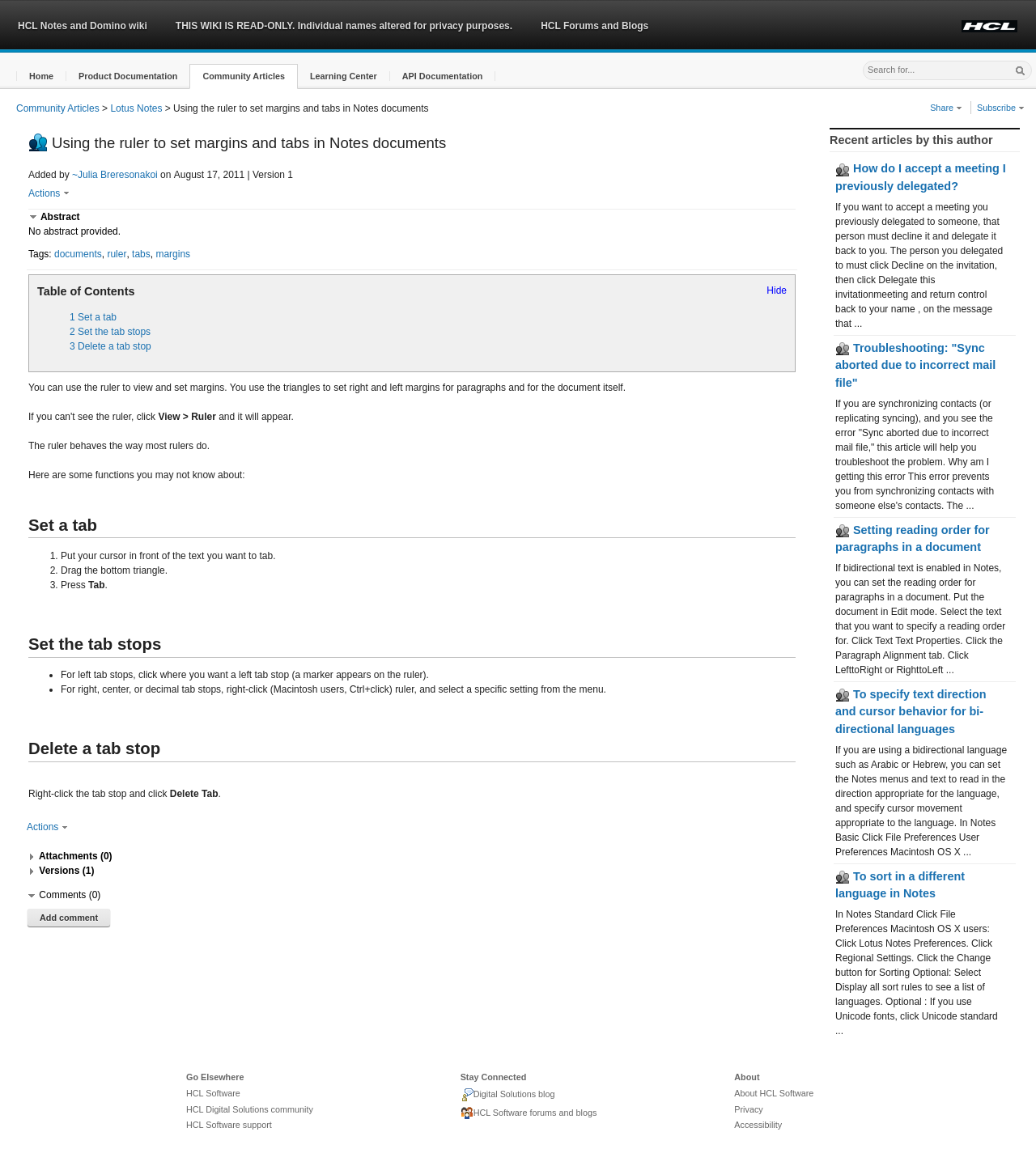Please identify the bounding box coordinates for the region that you need to click to follow this instruction: "Follow Vertikals on Facebook".

None